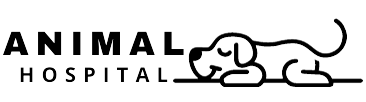Provide a one-word or short-phrase answer to the question:
What is the tone of the logo?

Friendly and inviting